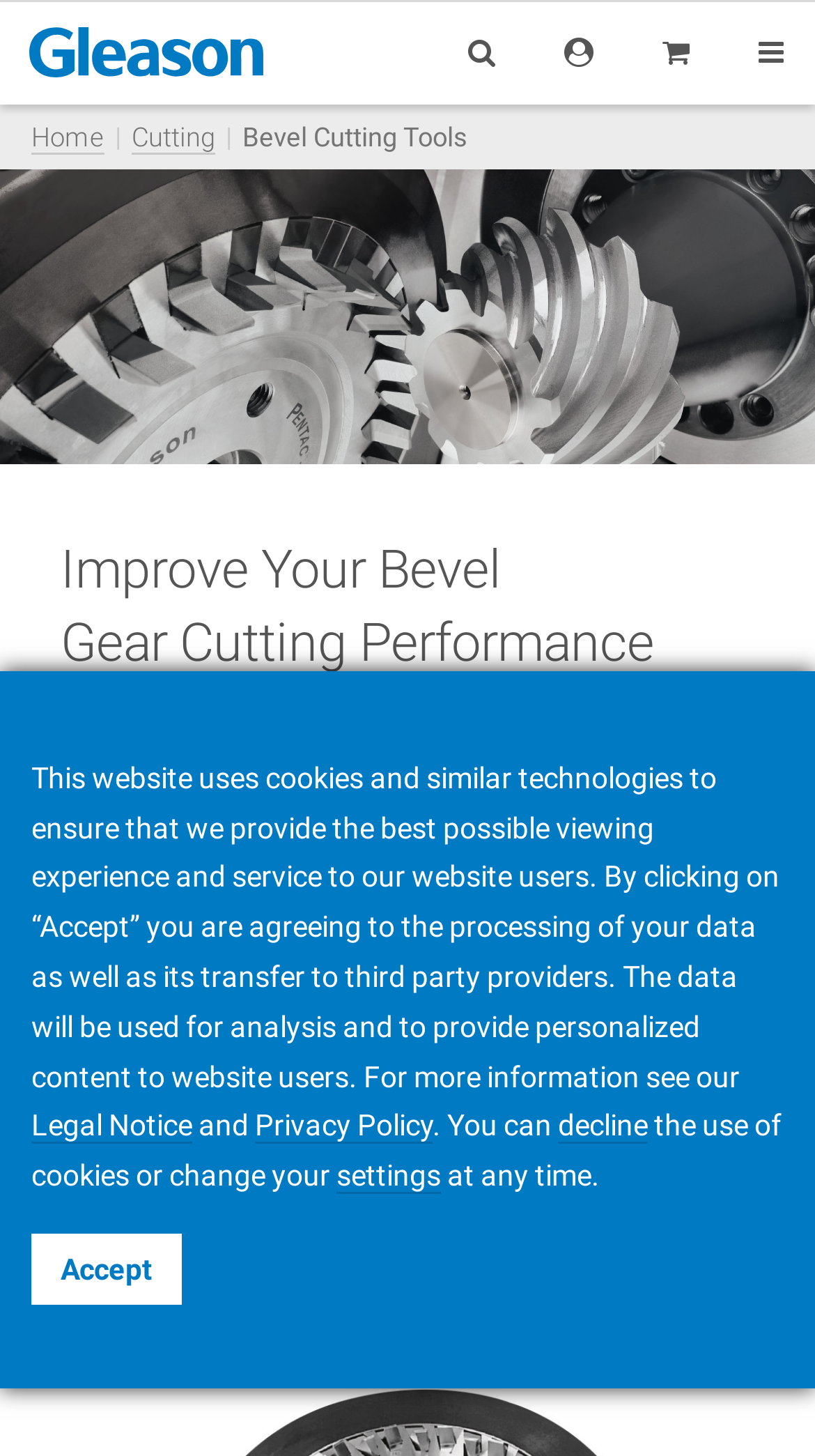Analyze the image and give a detailed response to the question:
What is the symbol after 'Gleason' in the text?

I found this information by looking at the superscript text on the webpage, which contains the symbol '®', indicating that it is a registered trademark.